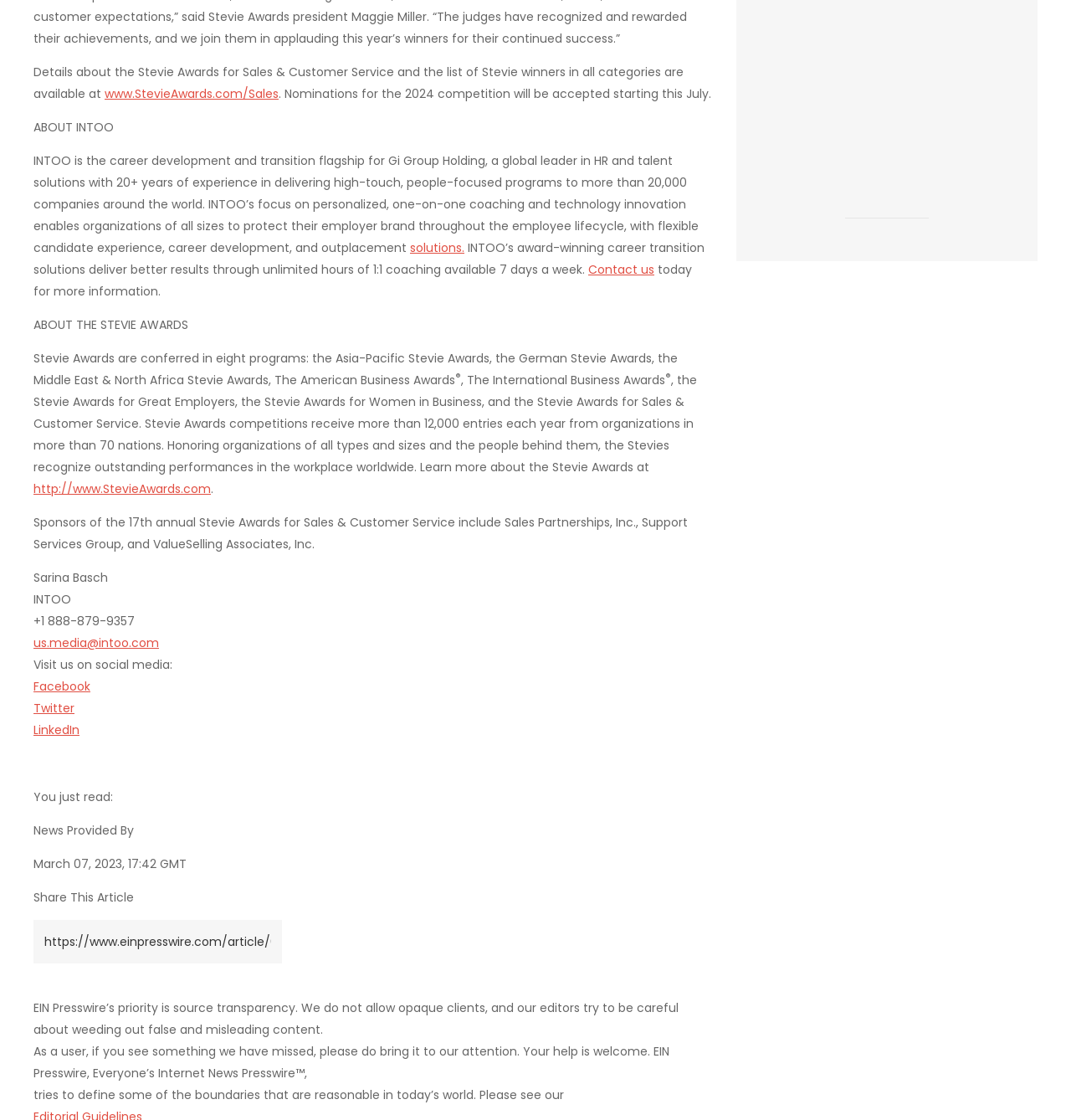What is INTOO?
Give a detailed response to the question by analyzing the screenshot.

INTOO is the career development and transition flagship for Gi Group Holding, a global leader in HR and talent solutions with 20+ years of experience in delivering high-touch, people-focused programs to more than 20,000 companies around the world.